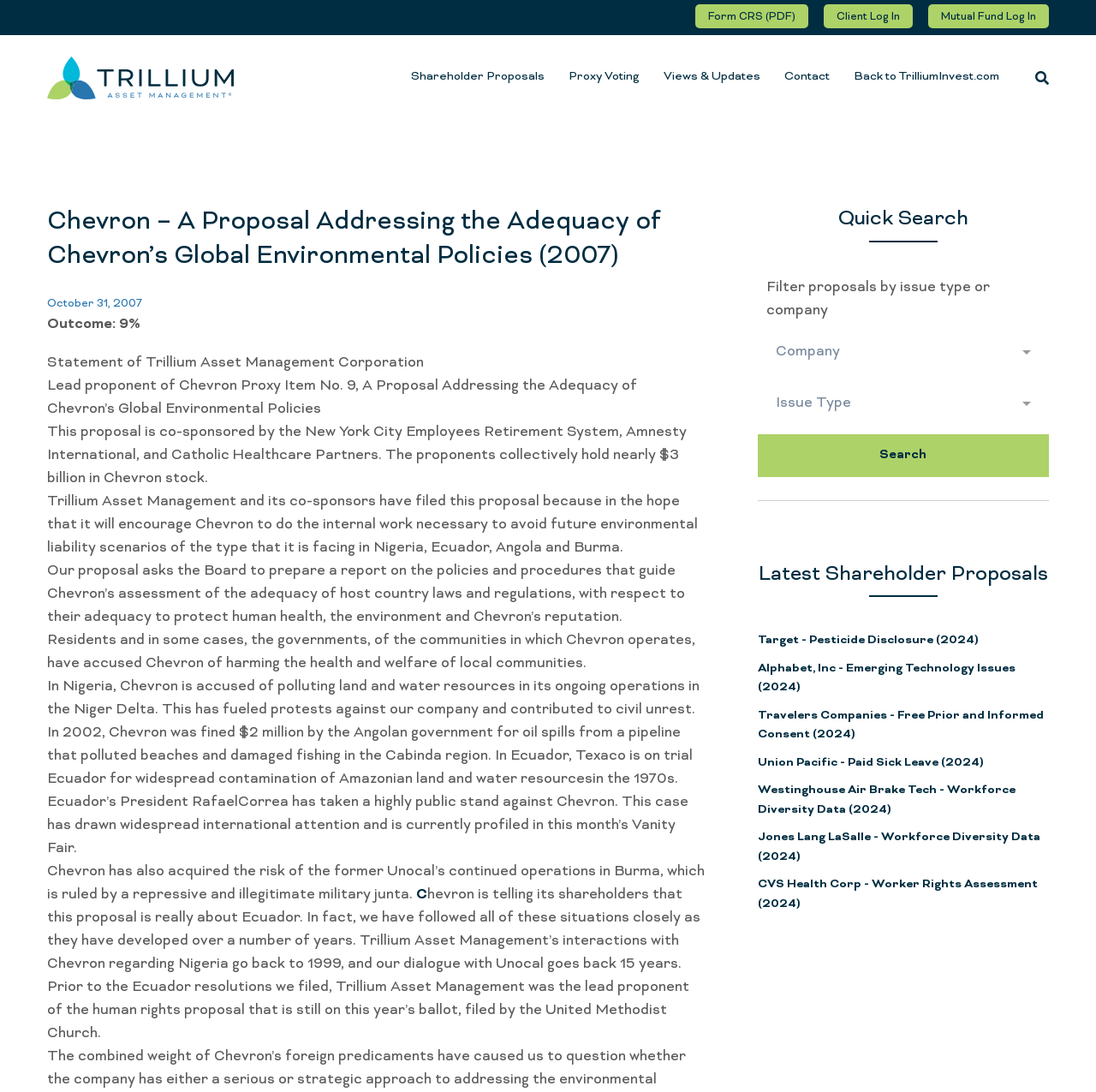With reference to the screenshot, provide a detailed response to the question below:
What is the outcome of the proposal?

The outcome of the proposal is 9%, as stated in the StaticText 'Outcome: 9%'.